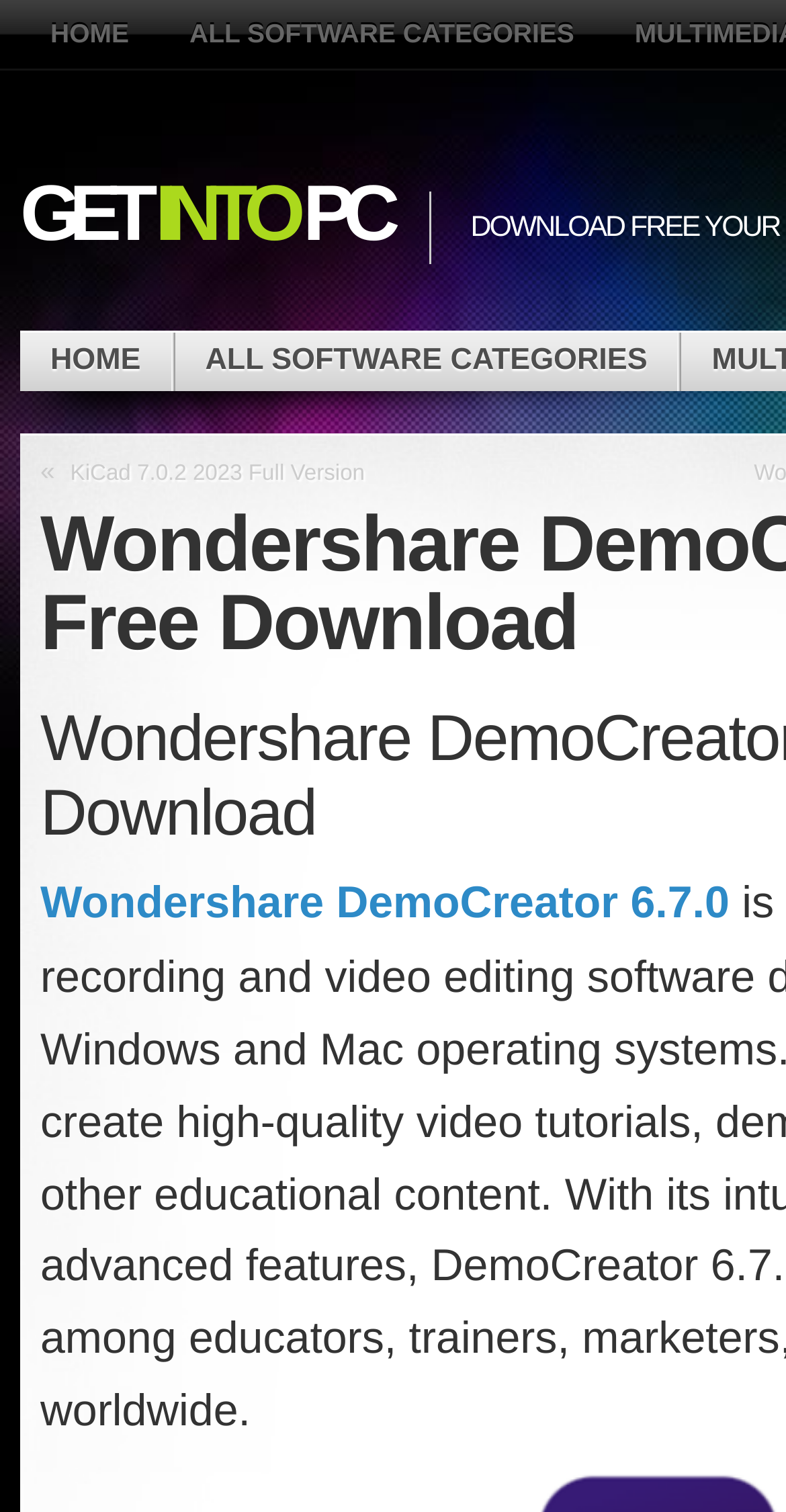Respond to the following query with just one word or a short phrase: 
What is the name of the software being featured?

Wondershare DemoCreator 6.7.0